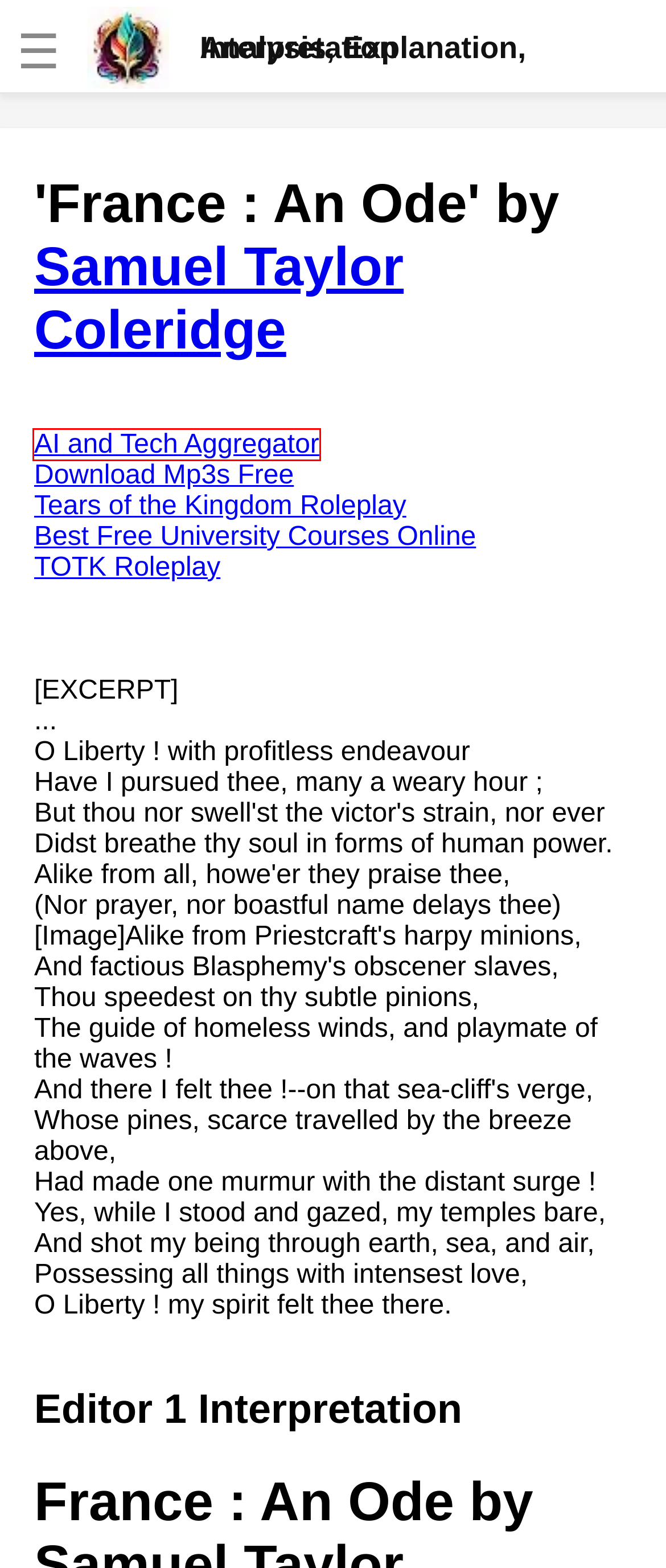You have a screenshot of a webpage with a red bounding box around a UI element. Determine which webpage description best matches the new webpage that results from clicking the element in the bounding box. Here are the candidates:
A. New Programming Language
B. Viral news today
C. Best Online Courses - OCW online free university & Free College Courses
D. Kids Books
E. Dev Traceability
F. Crypto Staking - Highest yielding coins & Staking comparison and options
G. Speed Math
H. Devsecops Review

B